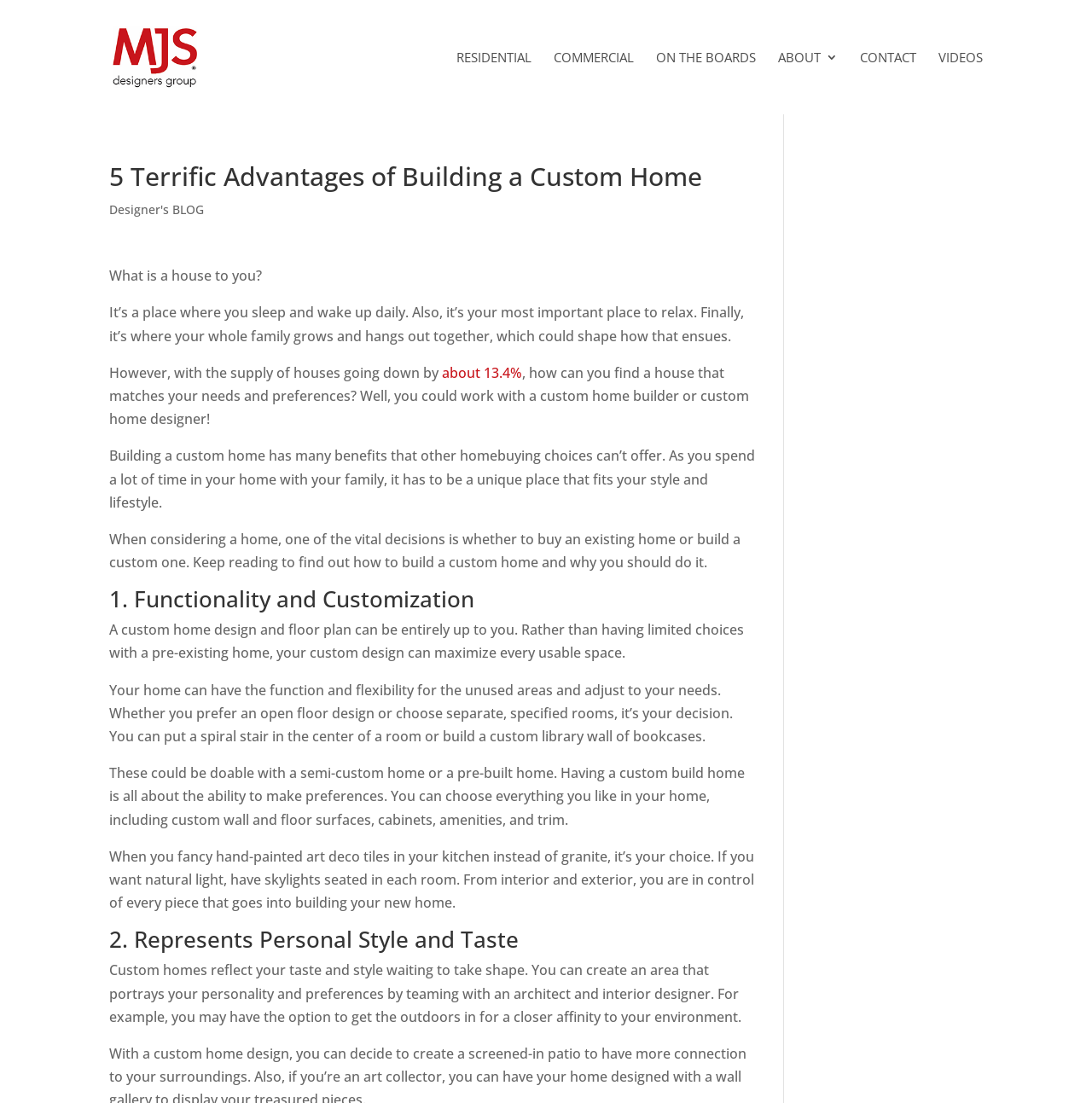Extract the main title from the webpage.

5 Terrific Advantages of Building a Custom Home